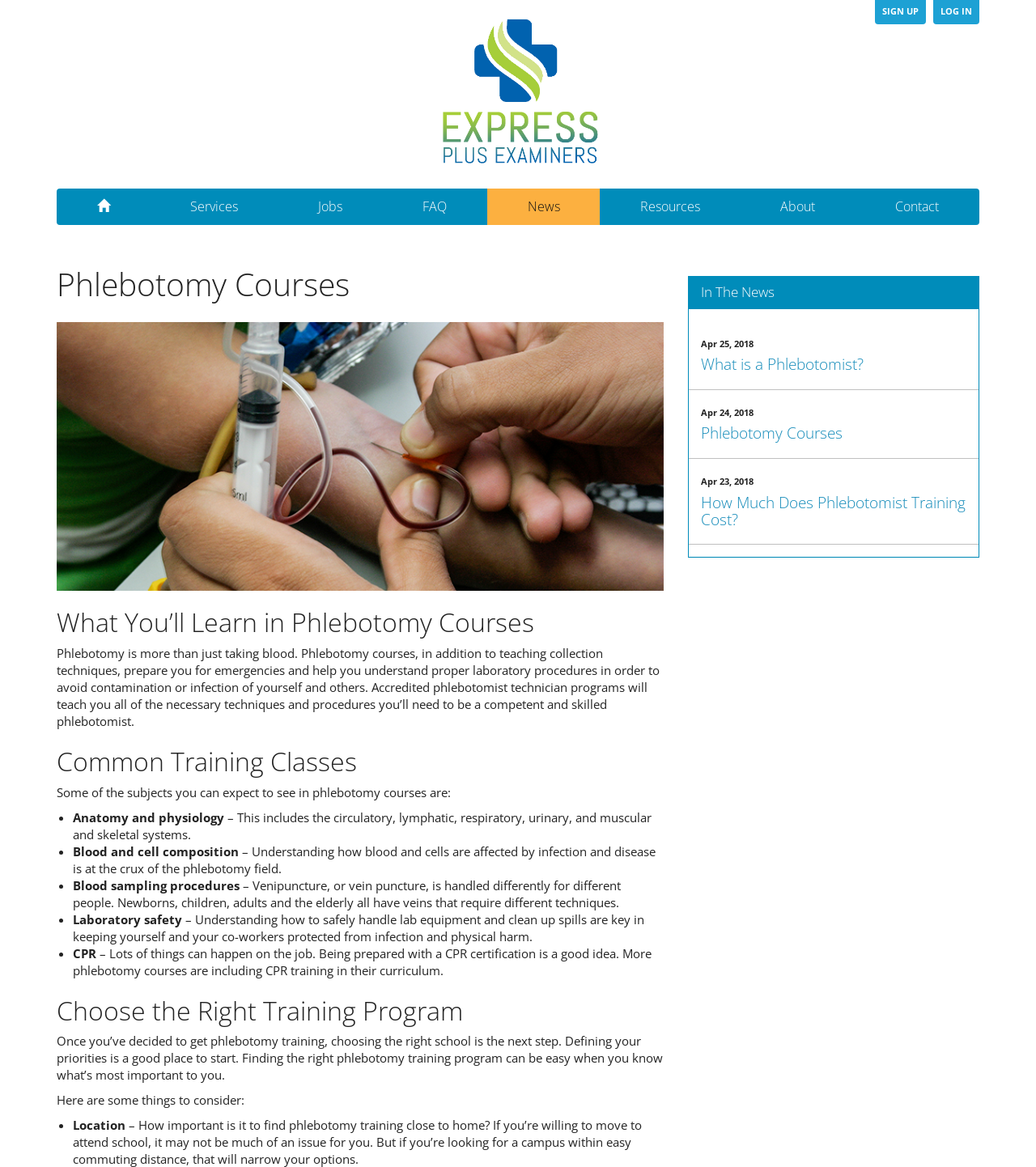Reply to the question with a single word or phrase:
What is one of the subjects covered in phlebotomy courses?

Anatomy and physiology